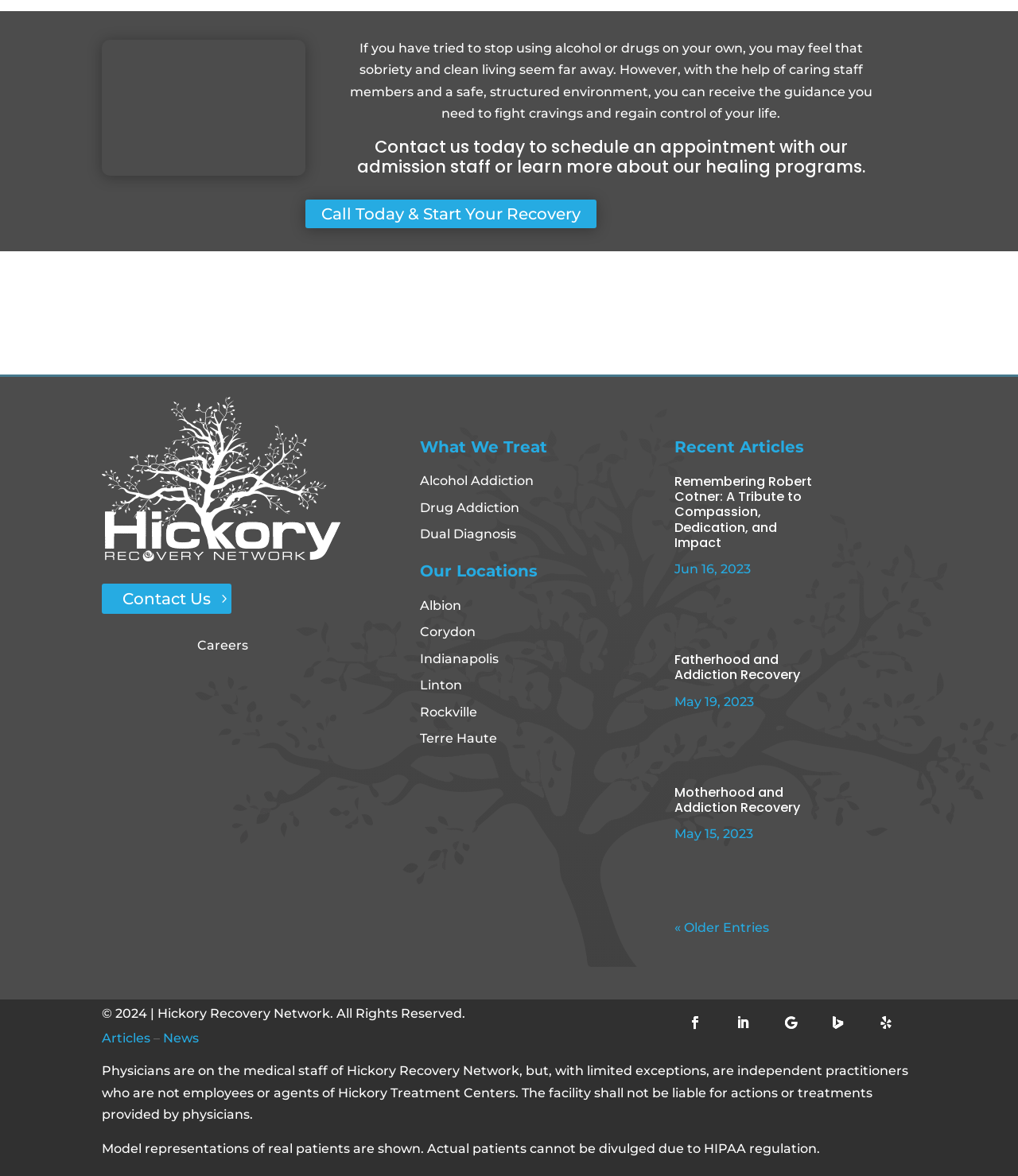Locate the bounding box coordinates of the clickable element to fulfill the following instruction: "Learn more about alcohol addiction". Provide the coordinates as four float numbers between 0 and 1 in the format [left, top, right, bottom].

[0.413, 0.402, 0.524, 0.415]